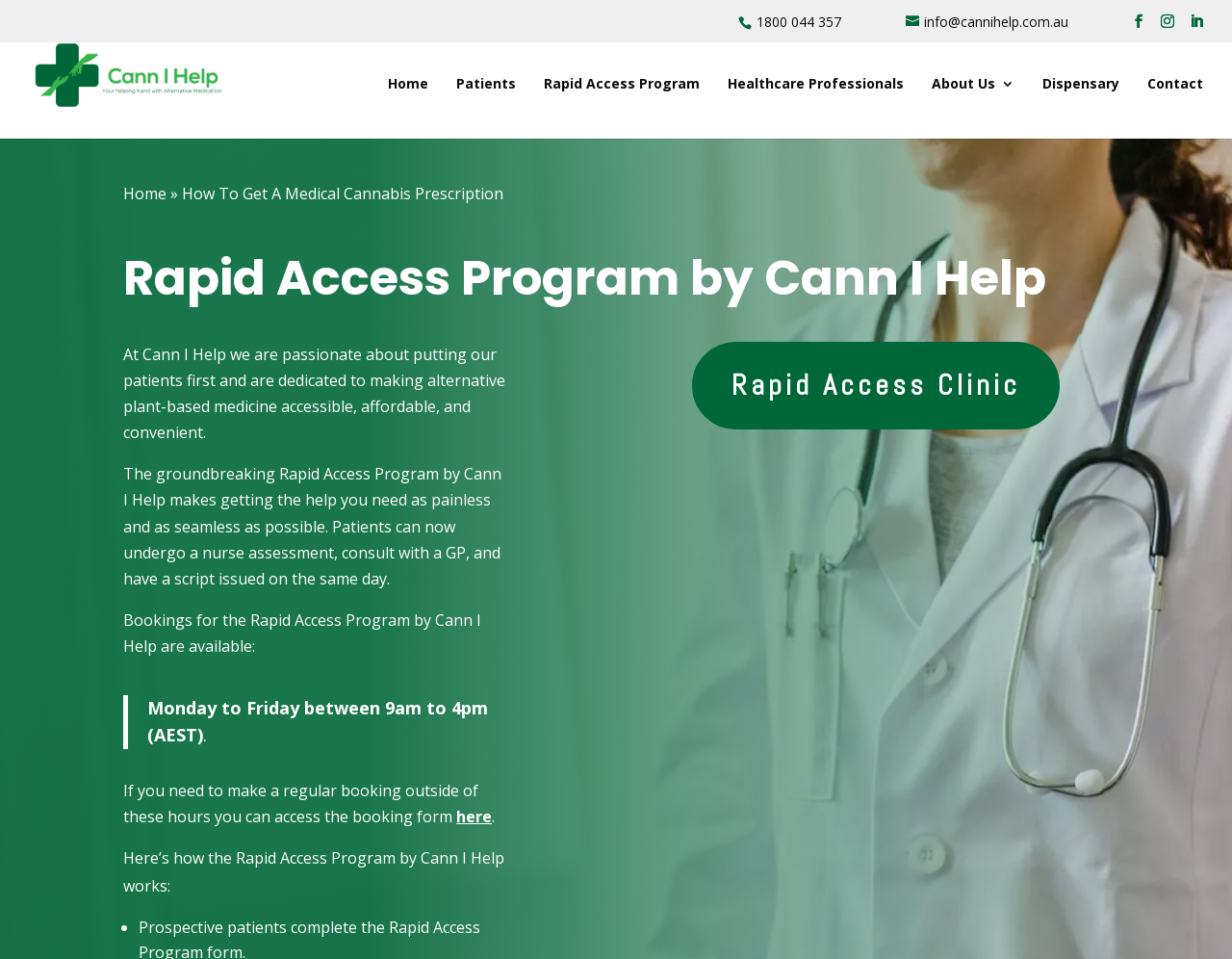Generate a thorough explanation of the webpage's elements.

The webpage is about medical cannabis prescriptions and the Rapid Access Program by Cann I Help. At the top, there are several links and icons, including a logo with the text "Cann I Help" and a search bar that spans the entire width of the page. Below the logo, there is a navigation menu with links to "Home", "Patients", "Rapid Access Program", "Healthcare Professionals", "About Us", "Dispensary", and "Contact".

The main content of the page is divided into sections. The first section has a heading "How To Get A Medical Cannabis Prescription" and a subheading "Rapid Access Program by Cann I Help". The text explains that Cann I Help is dedicated to making alternative plant-based medicine accessible, affordable, and convenient.

The next section describes the Rapid Access Program, which allows patients to undergo a nurse assessment, consult with a GP, and have a script issued on the same day. There is a blockquote with the program's operating hours, Monday to Friday between 9am to 4pm (AEST). The text also mentions that regular bookings outside of these hours can be made through a booking form, which is accessible via a link.

The final section explains how the Rapid Access Program works, with a list of steps marked by bullet points. There is also a link to the "Rapid Access Clinic" on the right side of the page. Overall, the webpage provides information on how to get a medical cannabis prescription and the benefits of the Rapid Access Program by Cann I Help.